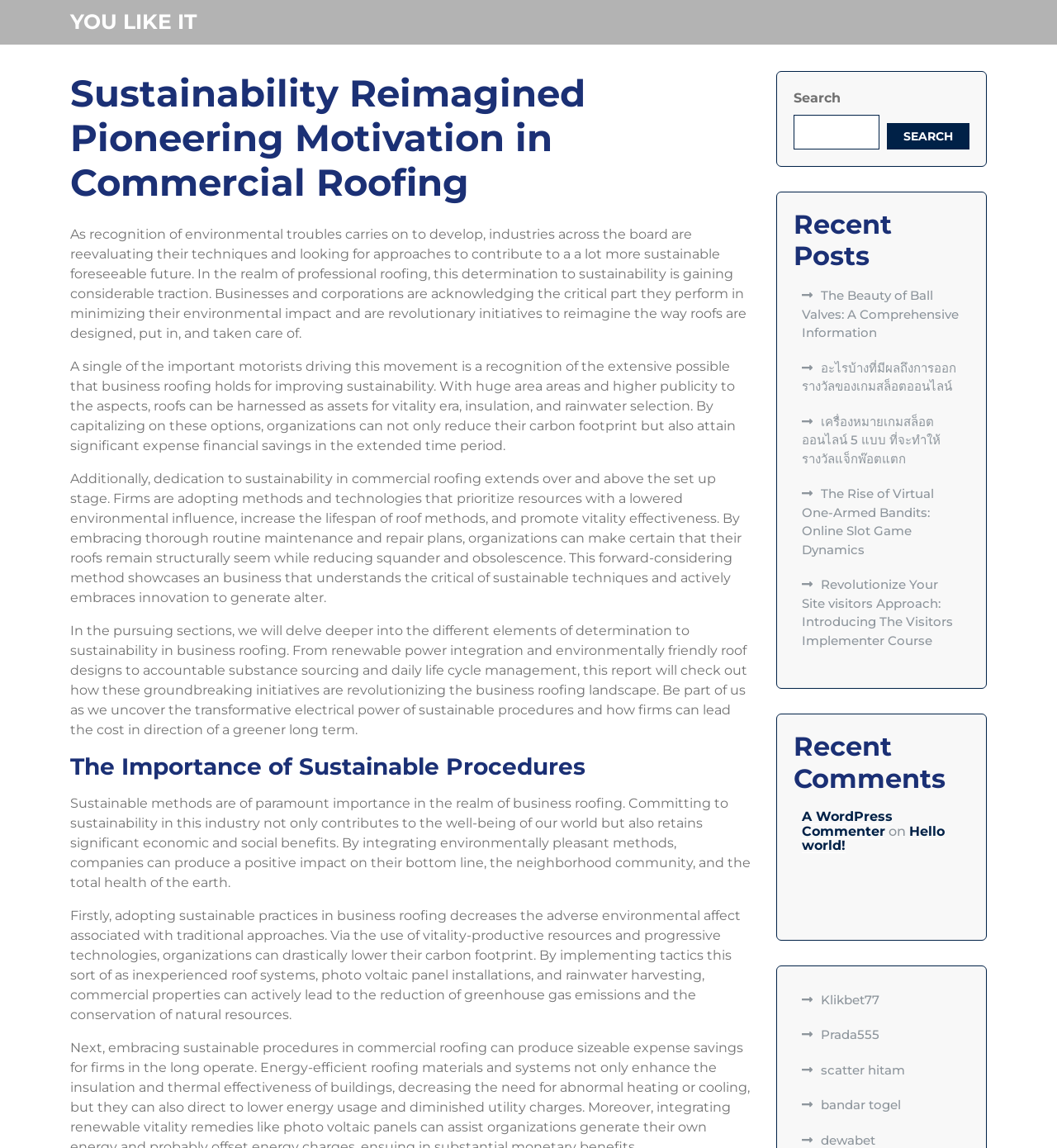Please specify the coordinates of the bounding box for the element that should be clicked to carry out this instruction: "Click on 'Recent Posts'". The coordinates must be four float numbers between 0 and 1, formatted as [left, top, right, bottom].

[0.751, 0.182, 0.917, 0.237]